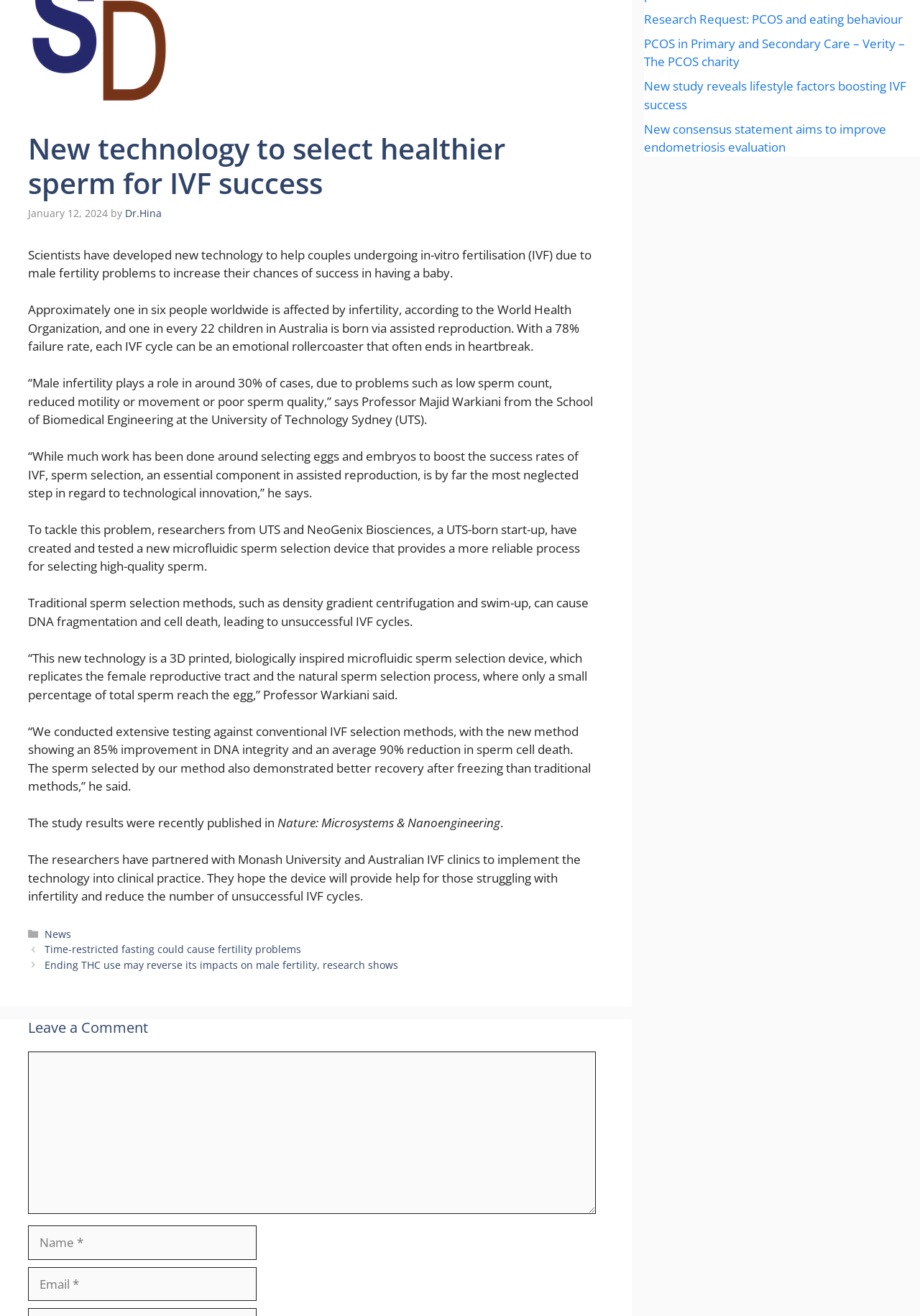Using the given element description, provide the bounding box coordinates (top-left x, top-left y, bottom-right x, bottom-right y) for the corresponding UI element in the screenshot: parent_node: Comment name="author" placeholder="Name *"

[0.03, 0.931, 0.279, 0.957]